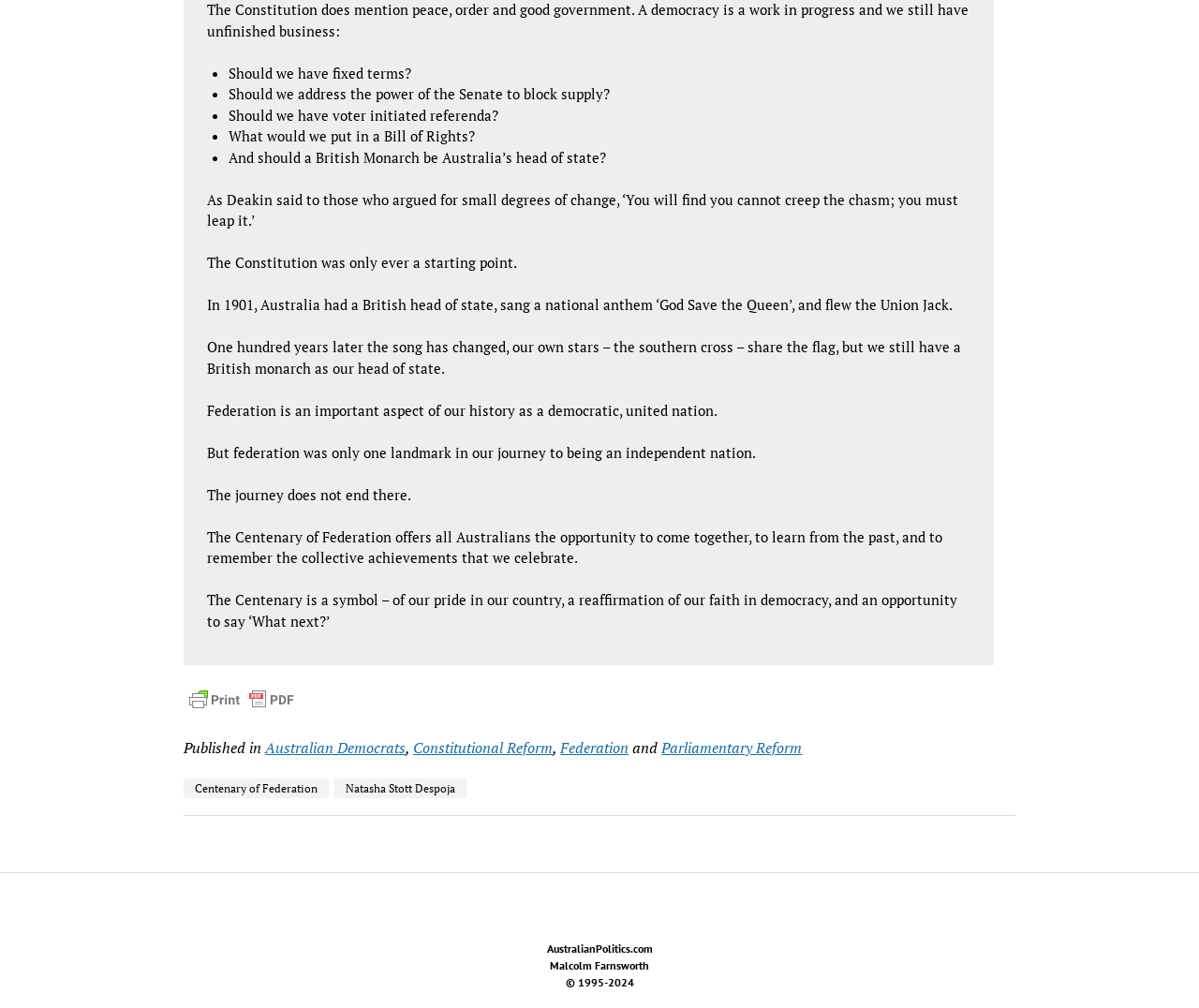What is the main topic of this webpage?
Please respond to the question with a detailed and informative answer.

Based on the content of the webpage, it appears to be discussing the Australian Constitution and potential reforms, including the role of the Senate and the head of state. The text mentions the Centenary of Federation and the journey towards an independent nation, suggesting that the main topic is Constitutional Reform.